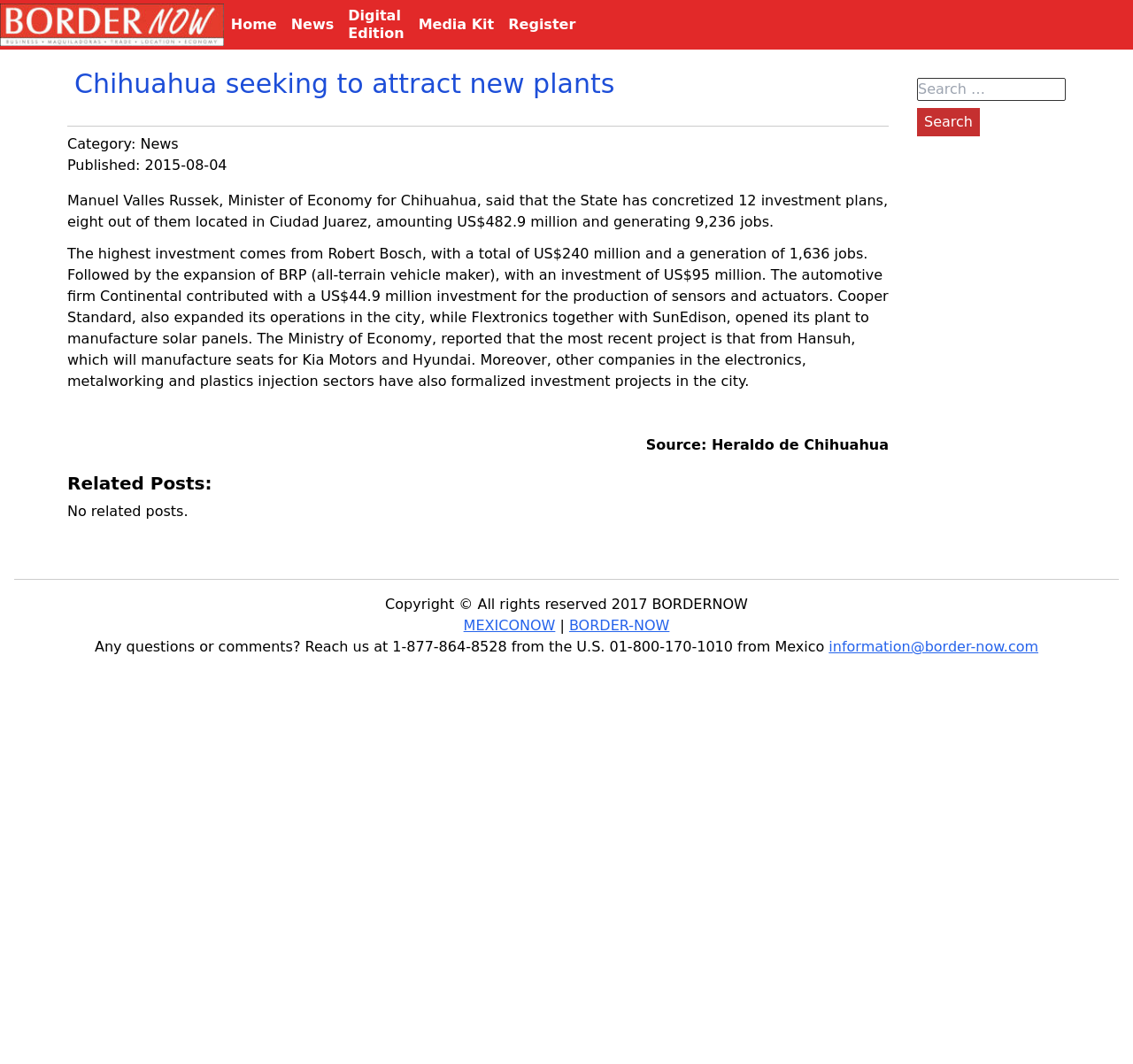Identify the bounding box coordinates necessary to click and complete the given instruction: "Click on the 'Register' link".

[0.442, 0.0, 0.514, 0.047]